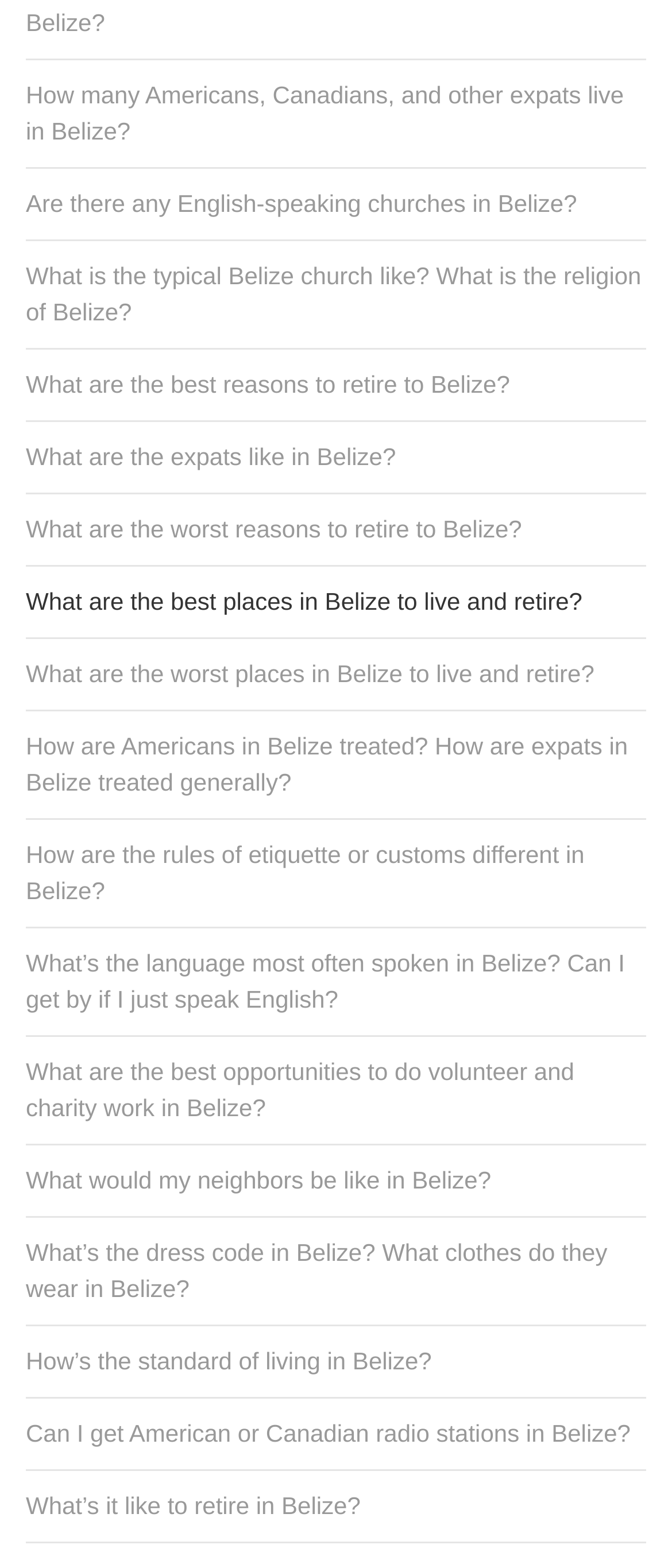Can I find information about volunteering in Belize on this webpage? Examine the screenshot and reply using just one word or a brief phrase.

Yes